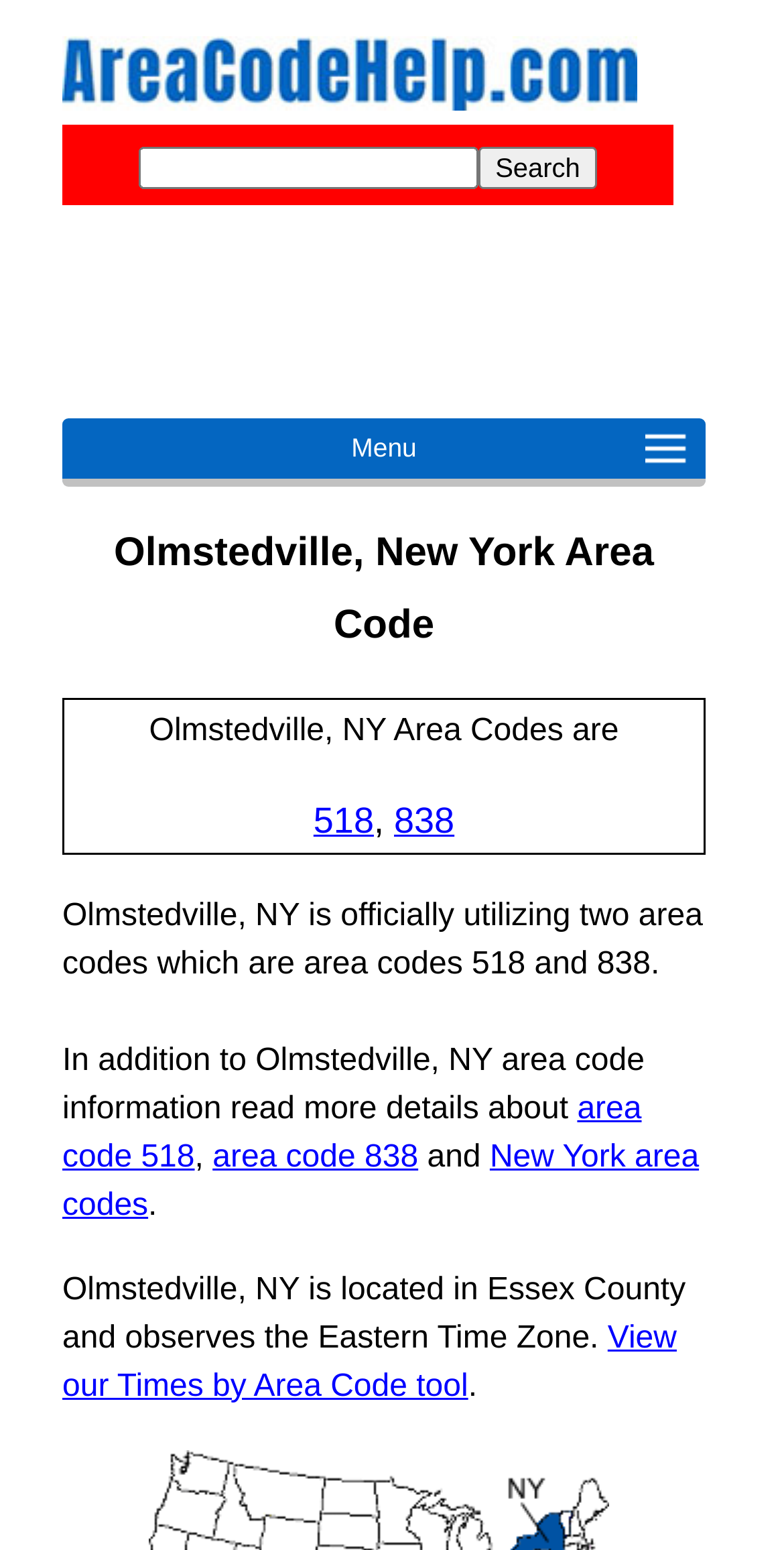Determine the bounding box coordinates for the area that needs to be clicked to fulfill this task: "View area code 518". The coordinates must be given as four float numbers between 0 and 1, i.e., [left, top, right, bottom].

[0.4, 0.516, 0.477, 0.542]